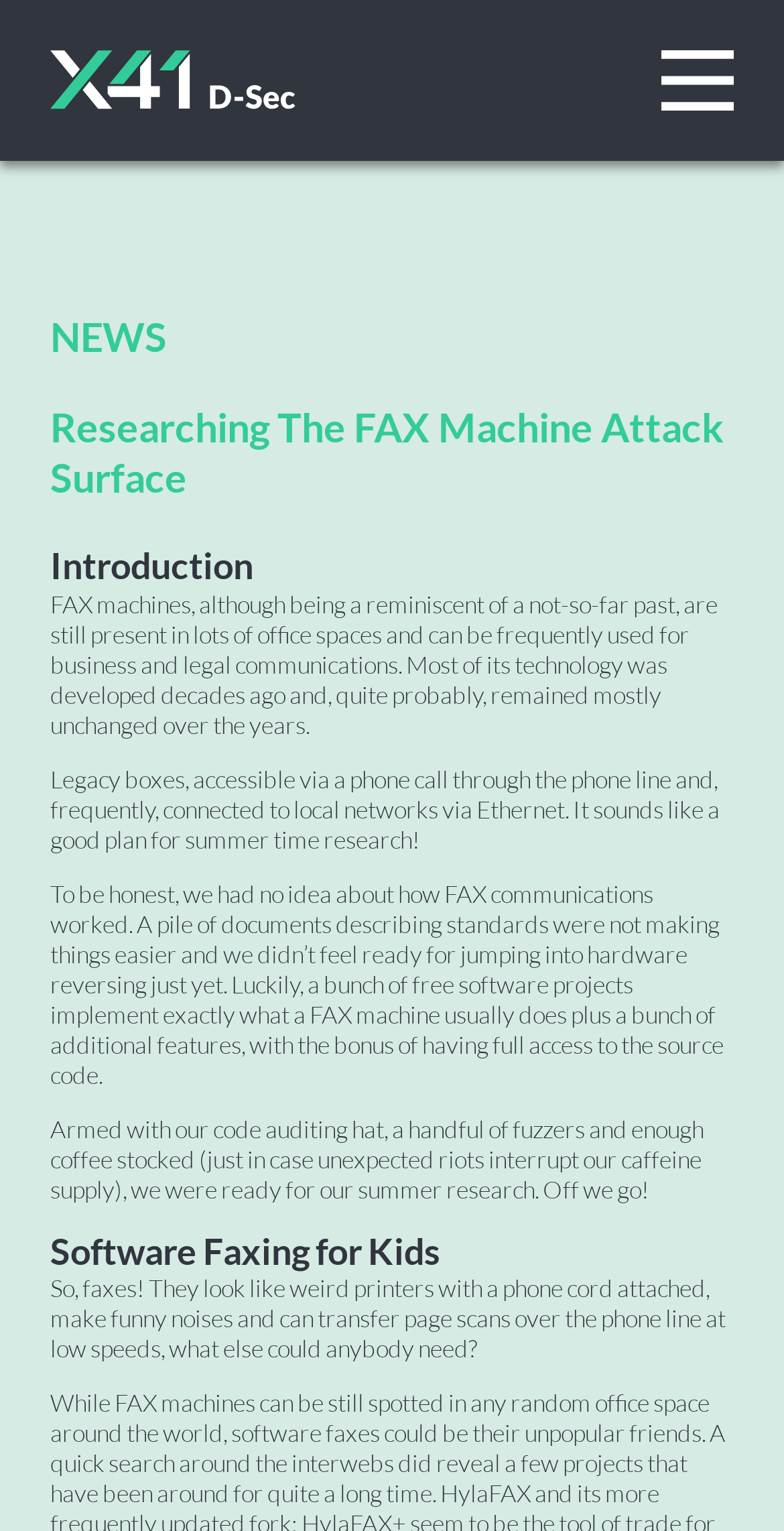What is the topic of the research?
Answer the question with a single word or phrase, referring to the image.

FAX machine security